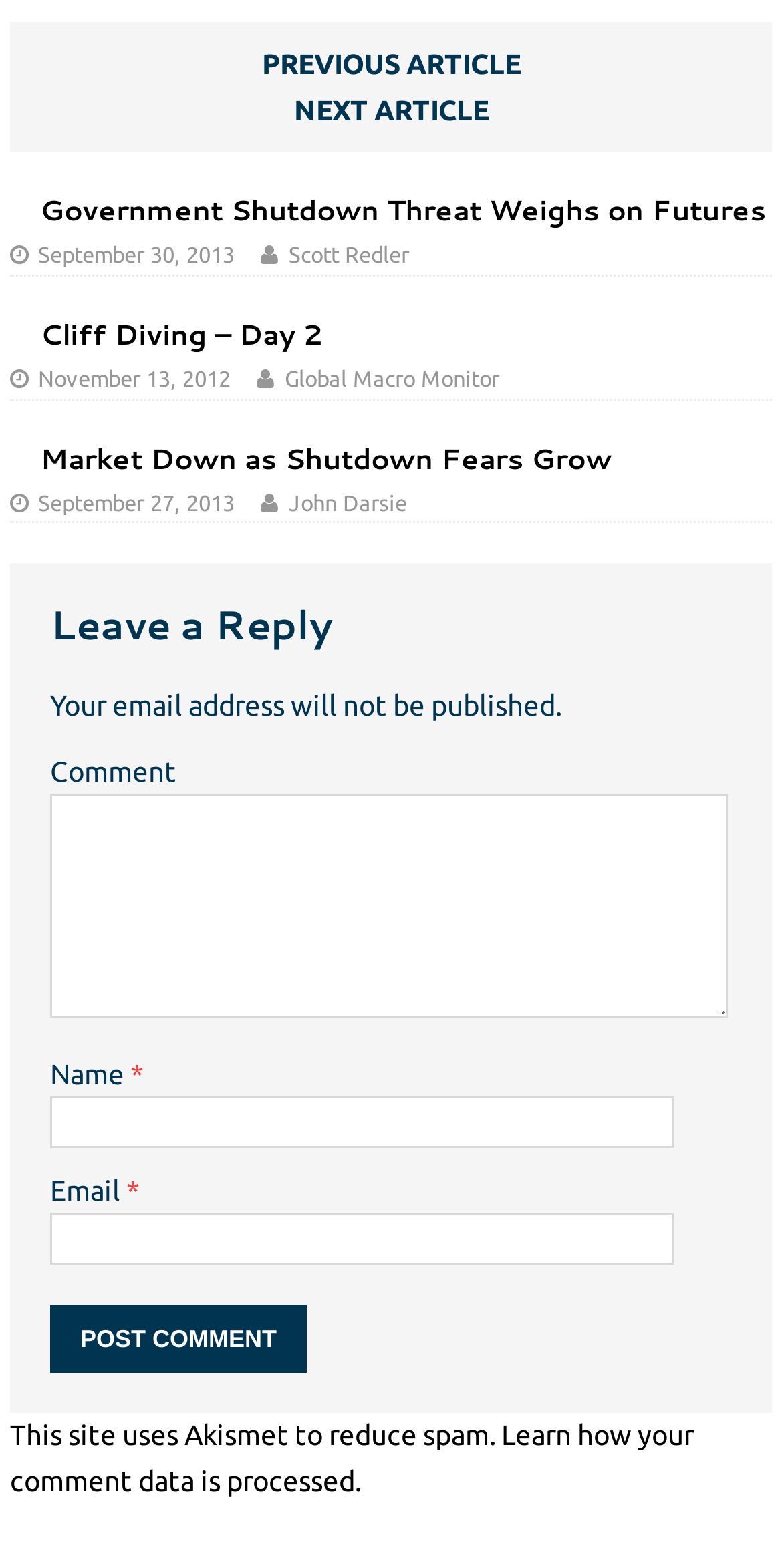Please identify the bounding box coordinates of the region to click in order to complete the given instruction: "follow on TikTok". The coordinates should be four float numbers between 0 and 1, i.e., [left, top, right, bottom].

None